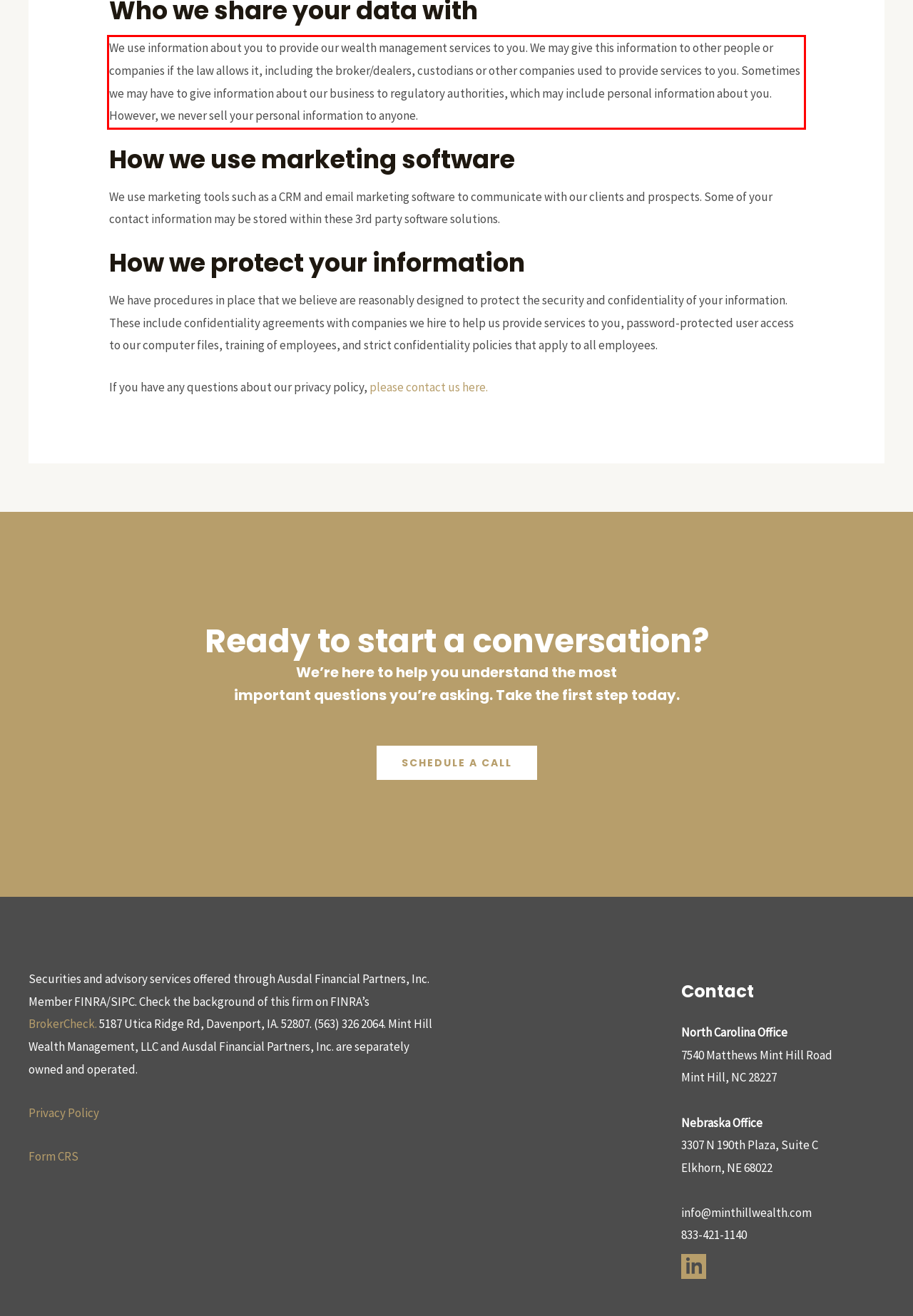Identify the text within the red bounding box on the webpage screenshot and generate the extracted text content.

We use information about you to provide our wealth management services to you. We may give this information to other people or companies if the law allows it, including the broker/dealers, custodians or other companies used to provide services to you. Sometimes we may have to give information about our business to regulatory authorities, which may include personal information about you. However, we never sell your personal information to anyone.